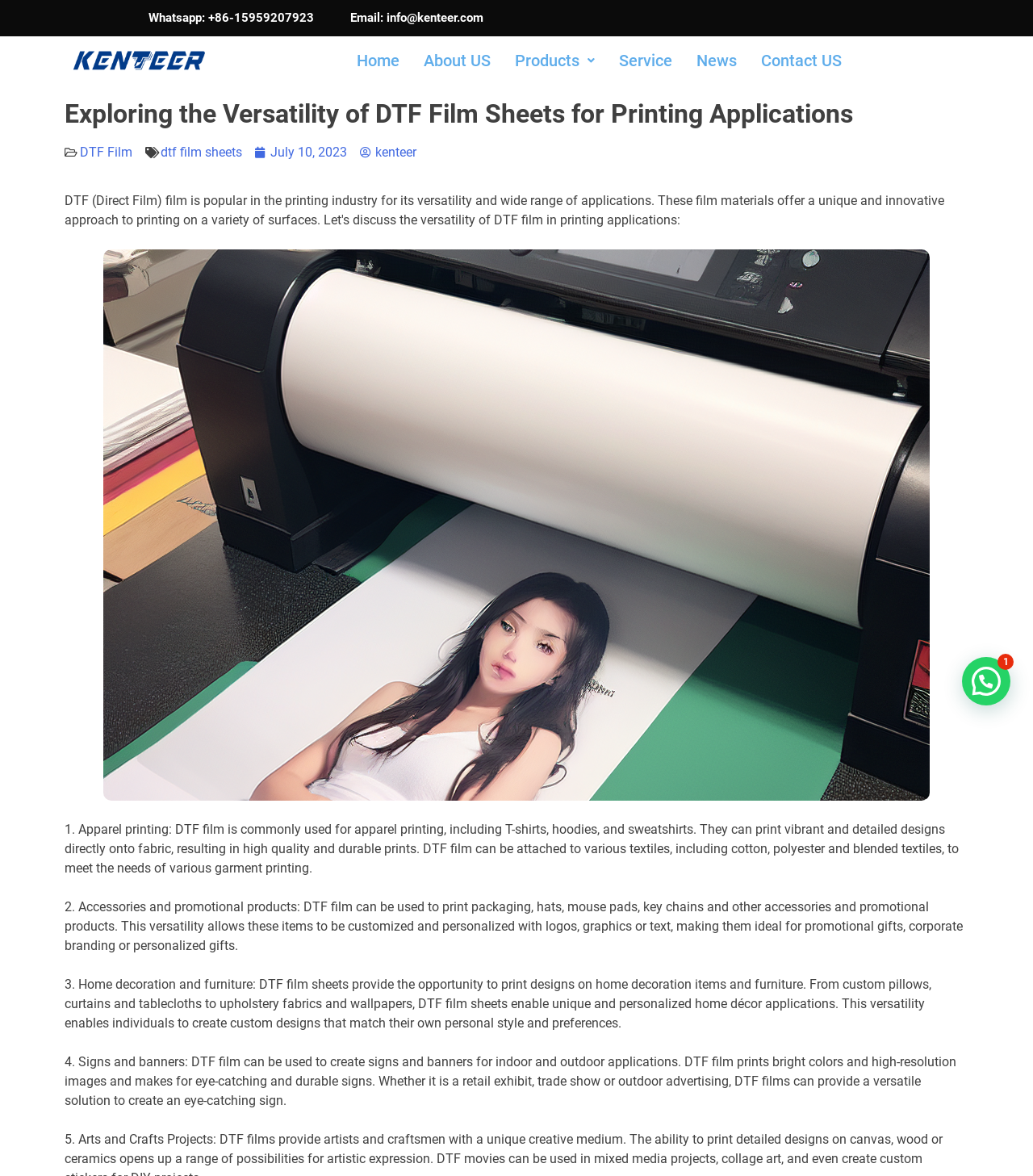Predict the bounding box of the UI element based on this description: "name="keyword" placeholder="Search products"".

None